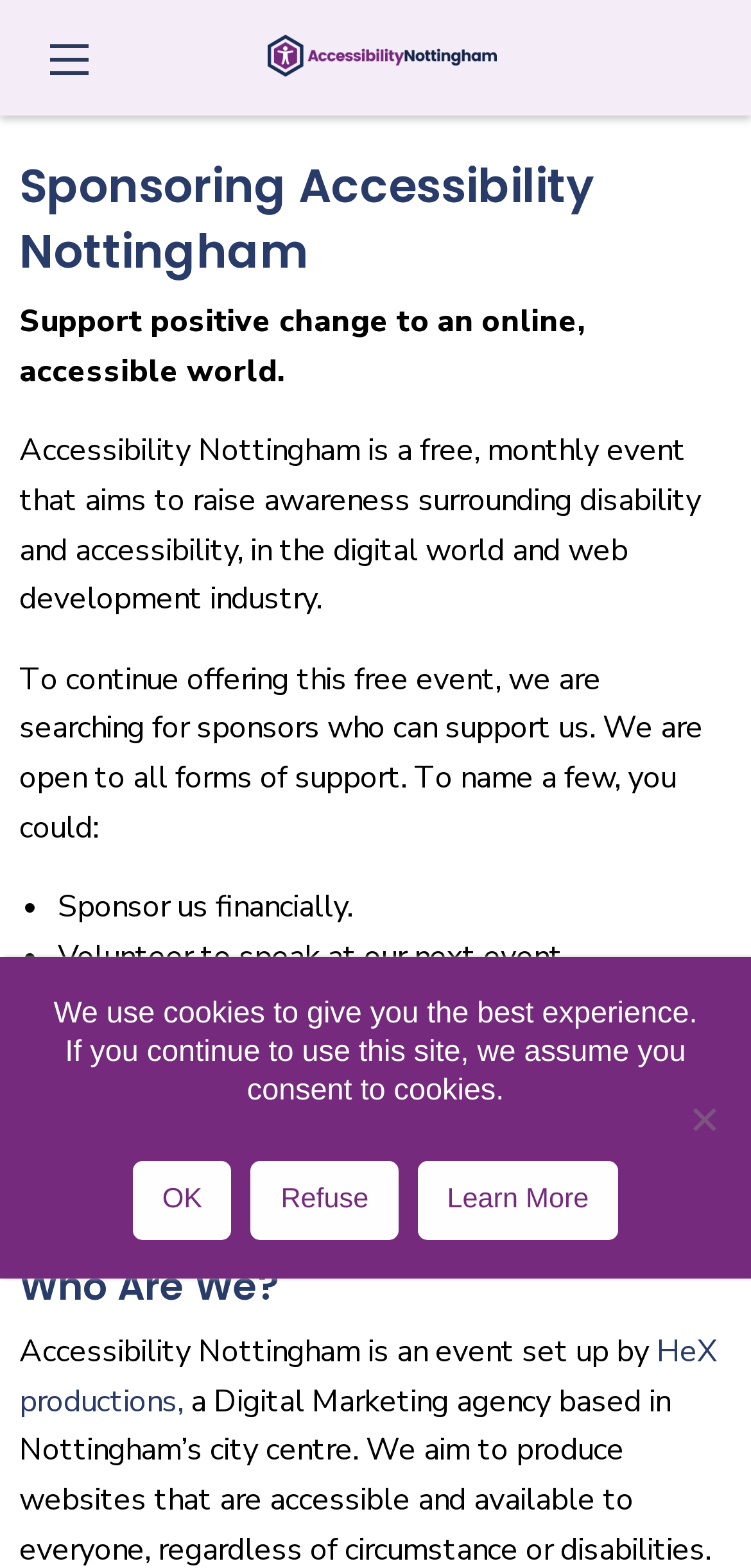Identify the bounding box coordinates for the UI element described as: "aria-label="Open the menu"". The coordinates should be provided as four floats between 0 and 1: [left, top, right, bottom].

[0.067, 0.028, 0.118, 0.048]